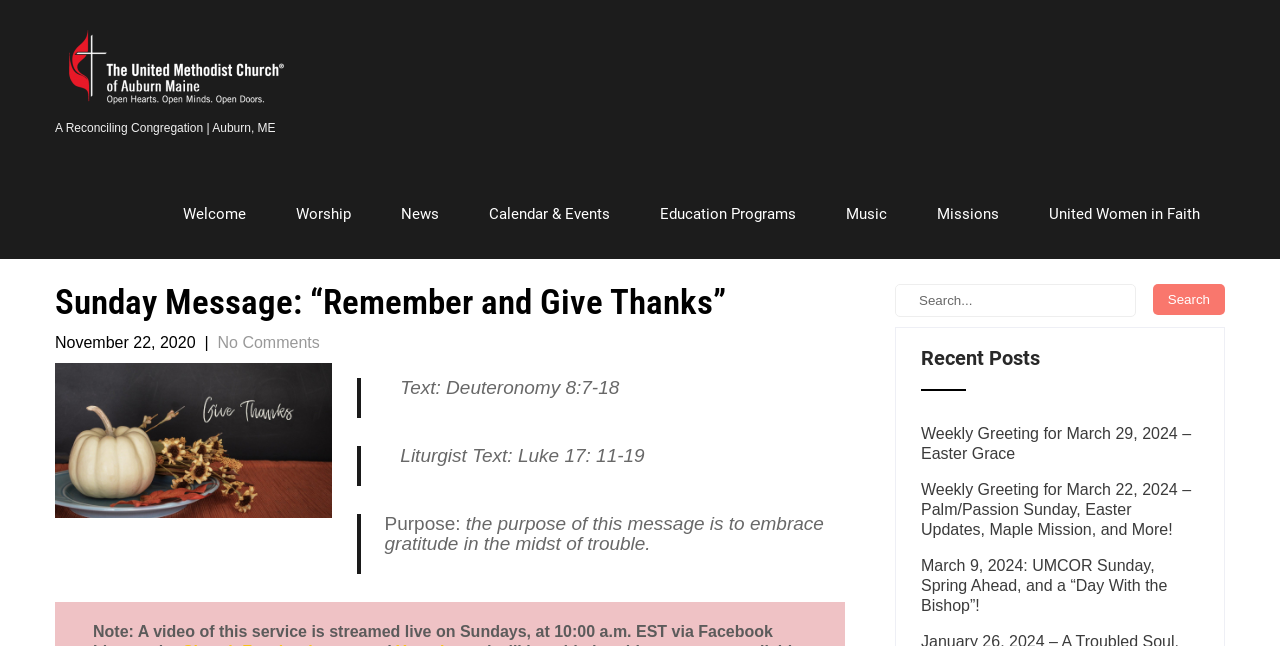What is the search function for?
Analyze the image and deliver a detailed answer to the question.

The search function, located at the top right of the webpage, allows users to search for specific content within the website, as indicated by the searchbox and the 'Search' button.